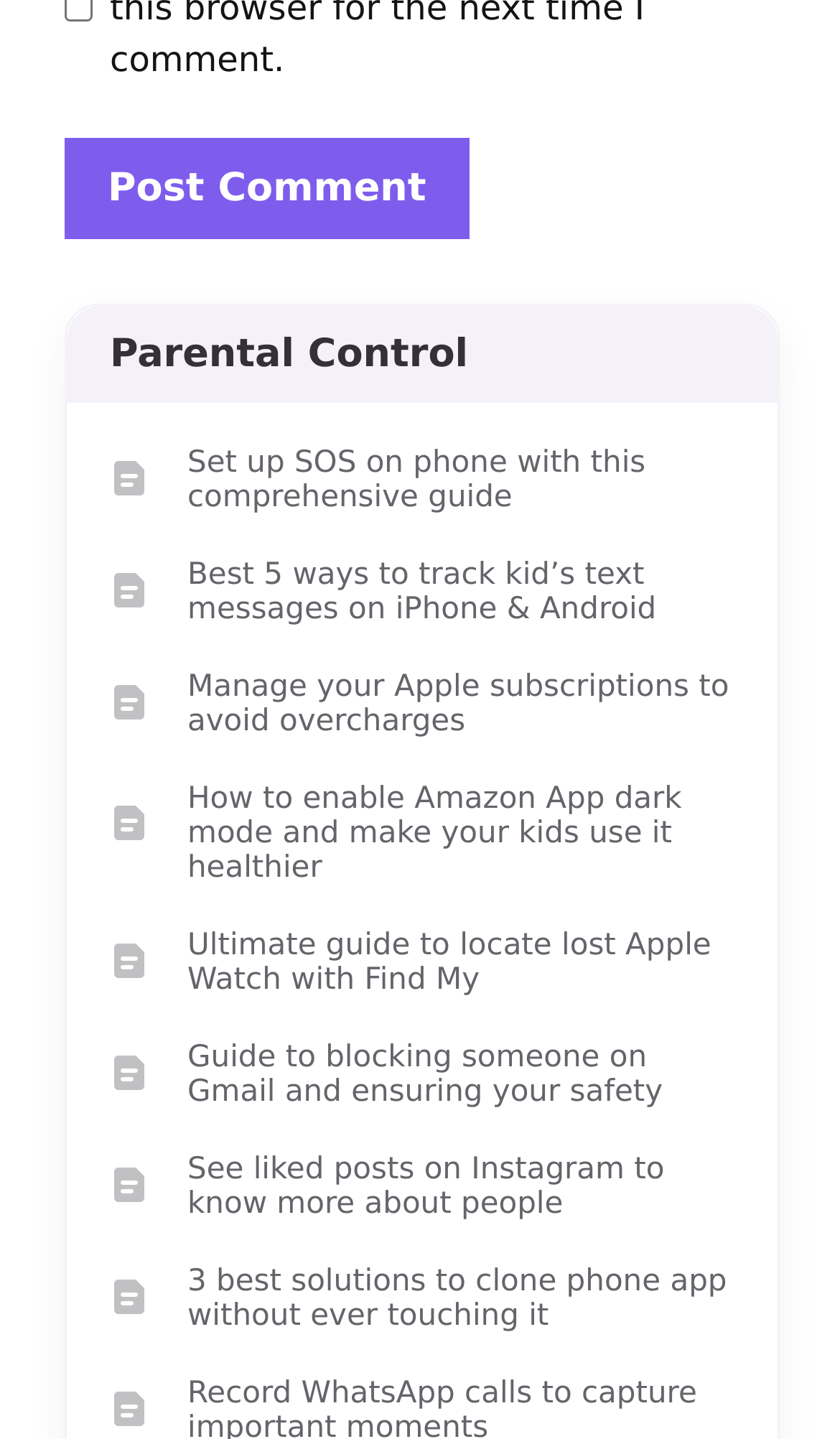Identify the bounding box coordinates of the section that should be clicked to achieve the task described: "Read the article about setting up SOS on phone".

[0.105, 0.295, 0.9, 0.373]